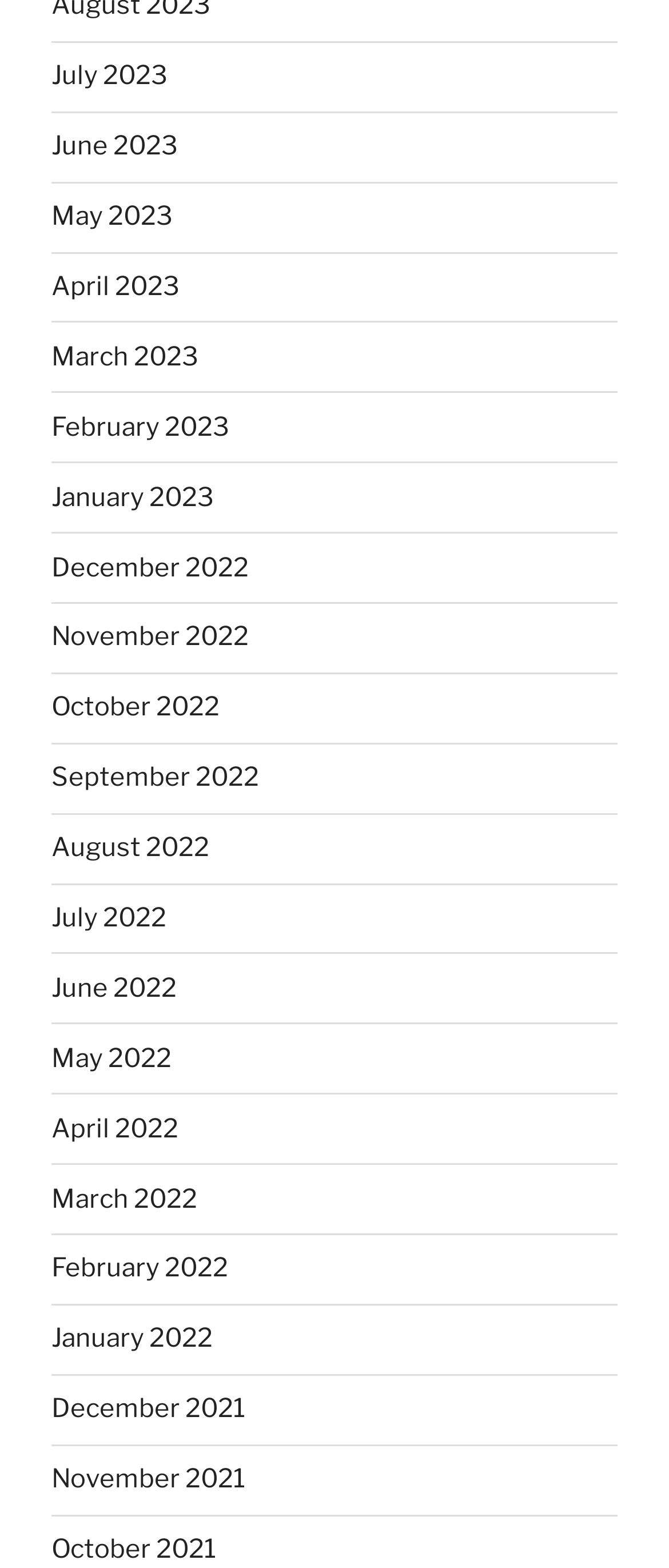Specify the bounding box coordinates of the area that needs to be clicked to achieve the following instruction: "learn about attracting talent".

None